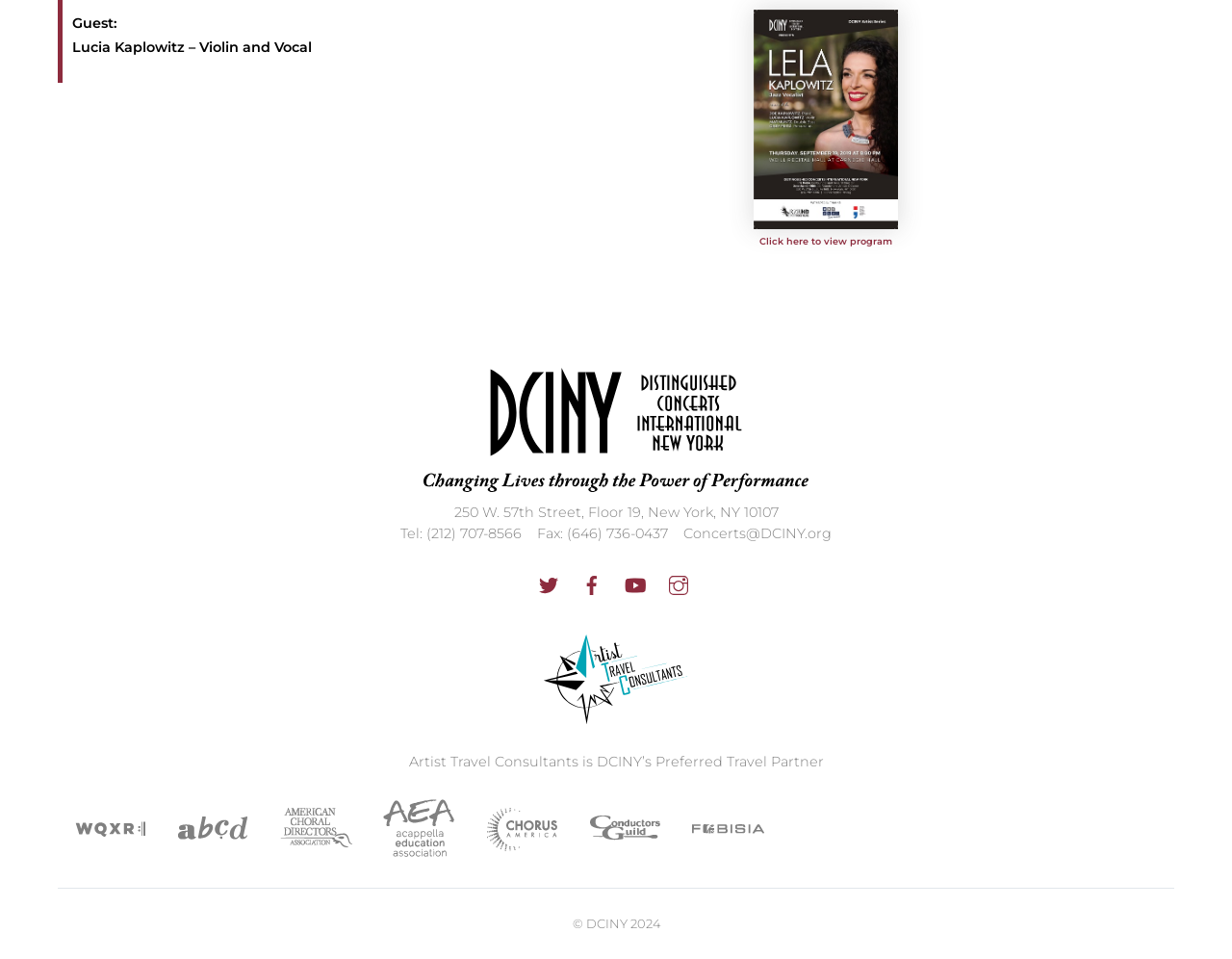Find the bounding box coordinates for the HTML element specified by: "Fax: (646) 736-0437".

[0.436, 0.547, 0.542, 0.565]